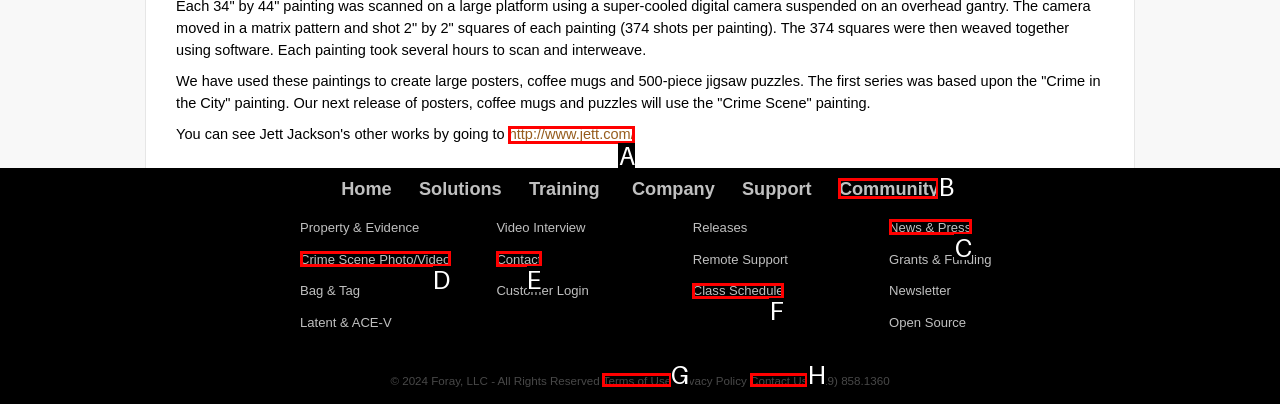Tell me which one HTML element I should click to complete this task: Visit the News & Press page Answer with the option's letter from the given choices directly.

C